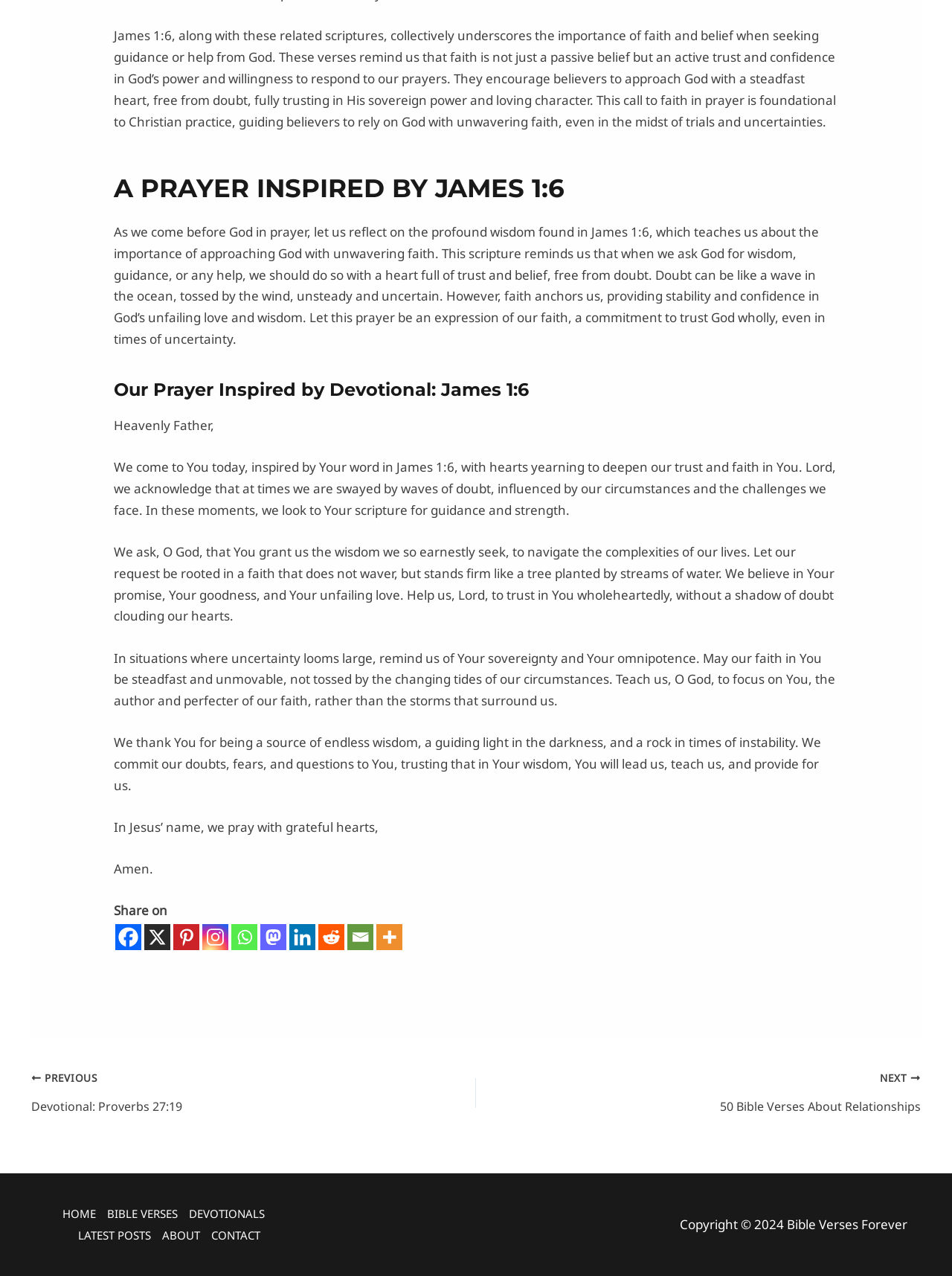Find the bounding box coordinates for the element that must be clicked to complete the instruction: "Go to ABOUT". The coordinates should be four float numbers between 0 and 1, indicated as [left, top, right, bottom].

[0.164, 0.96, 0.216, 0.977]